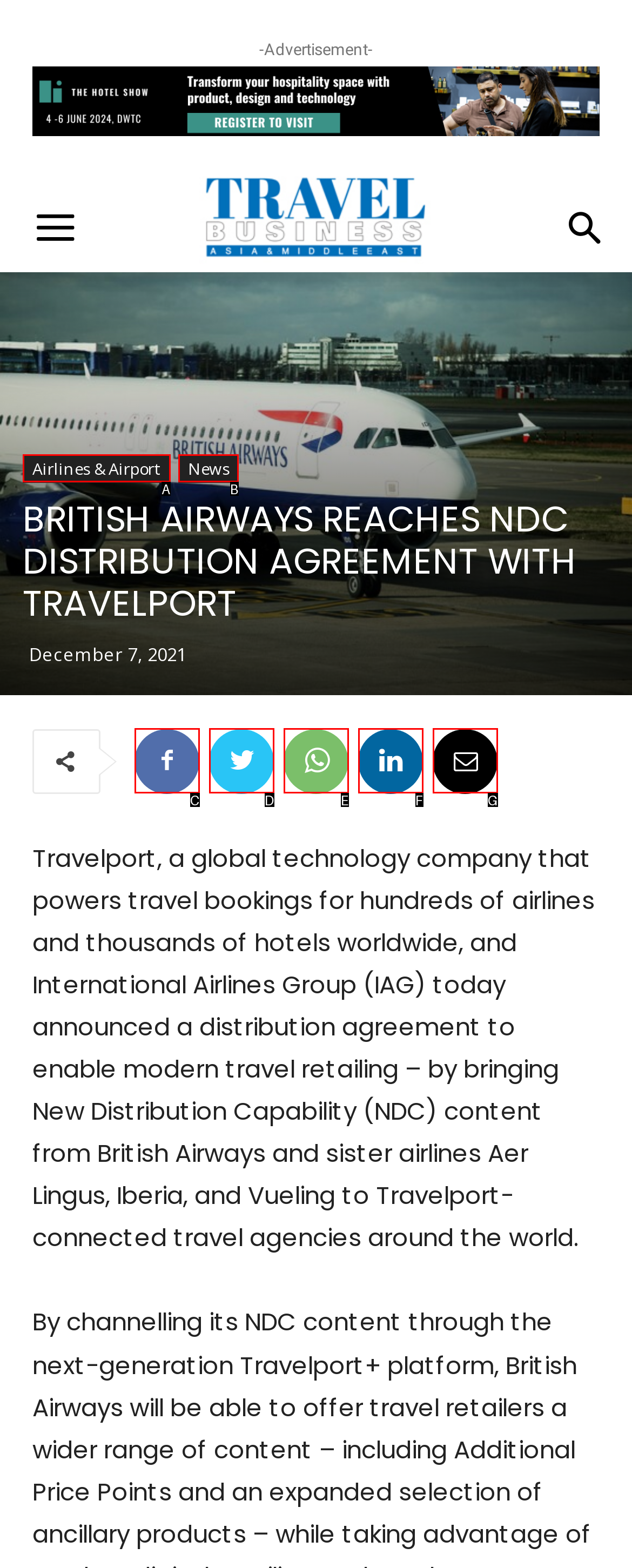Tell me which one HTML element best matches the description: Airlines & Airport Answer with the option's letter from the given choices directly.

A